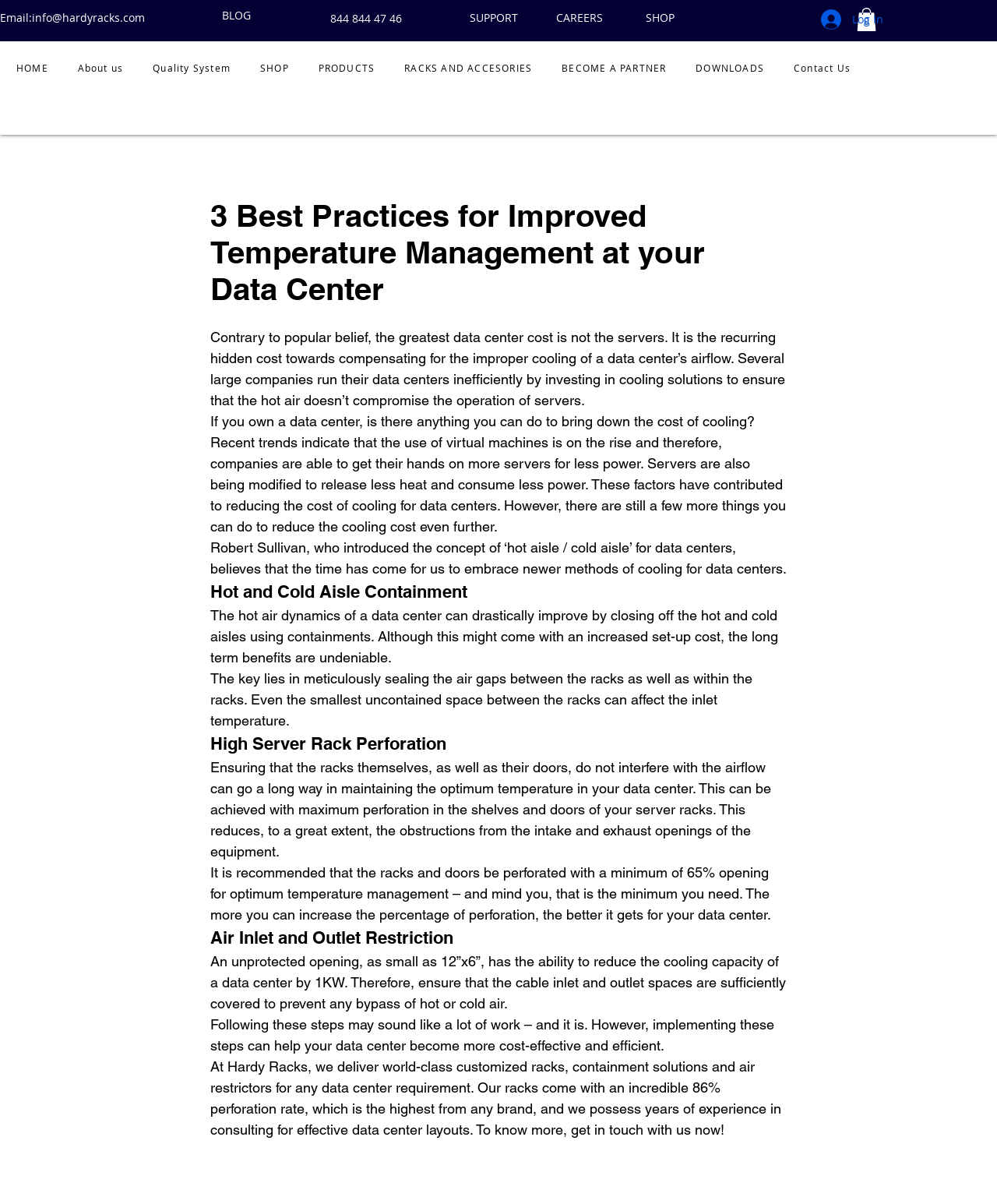What is the concept introduced by Robert Sullivan for data centers?
Analyze the image and provide a thorough answer to the question.

The webpage mentions that Robert Sullivan introduced the concept of 'hot aisle / cold aisle' for data centers, which is a method of cooling data centers. This concept is mentioned as a way to improve temperature management in data centers.